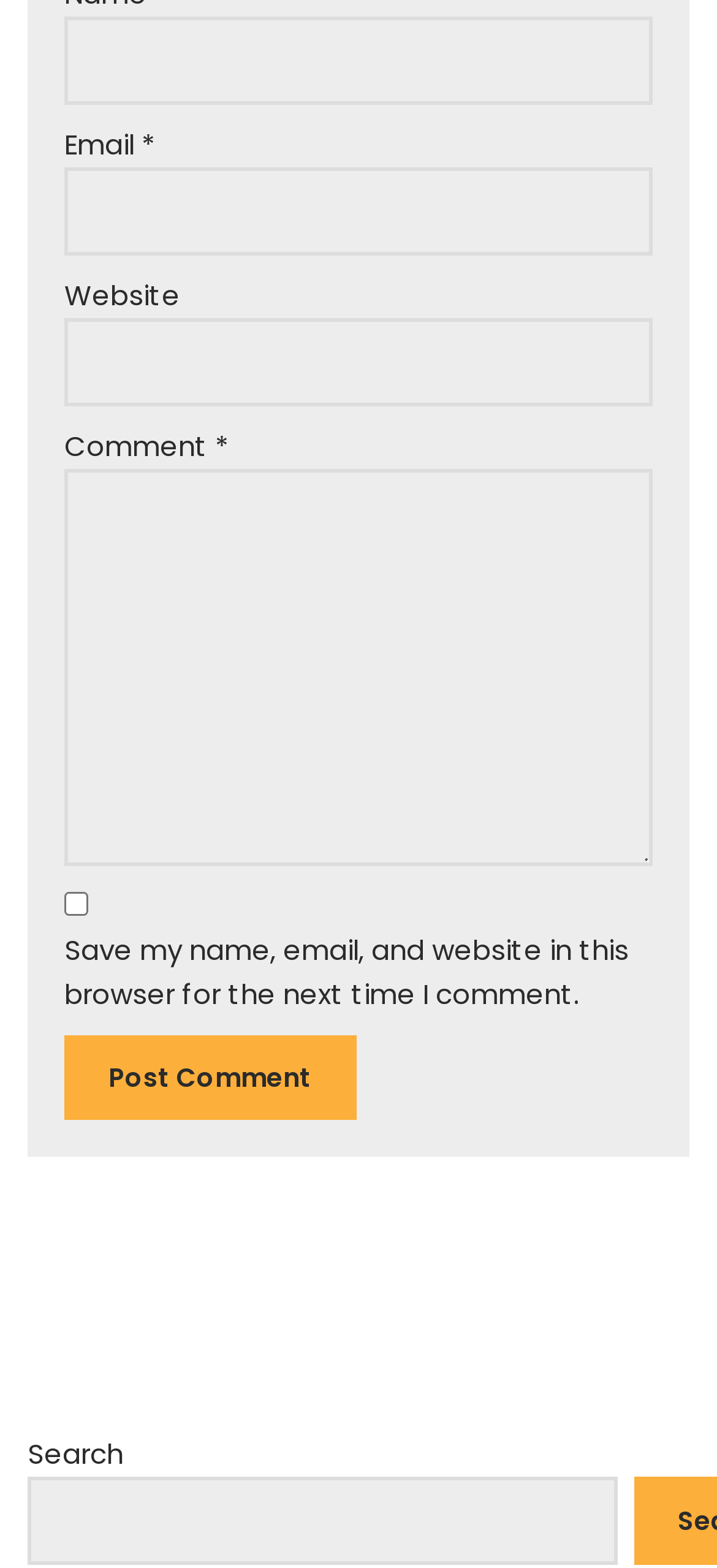What is the search function for?
Refer to the image and provide a detailed answer to the question.

The searchbox is labeled 'Search', suggesting that its purpose is to search for content within the website.